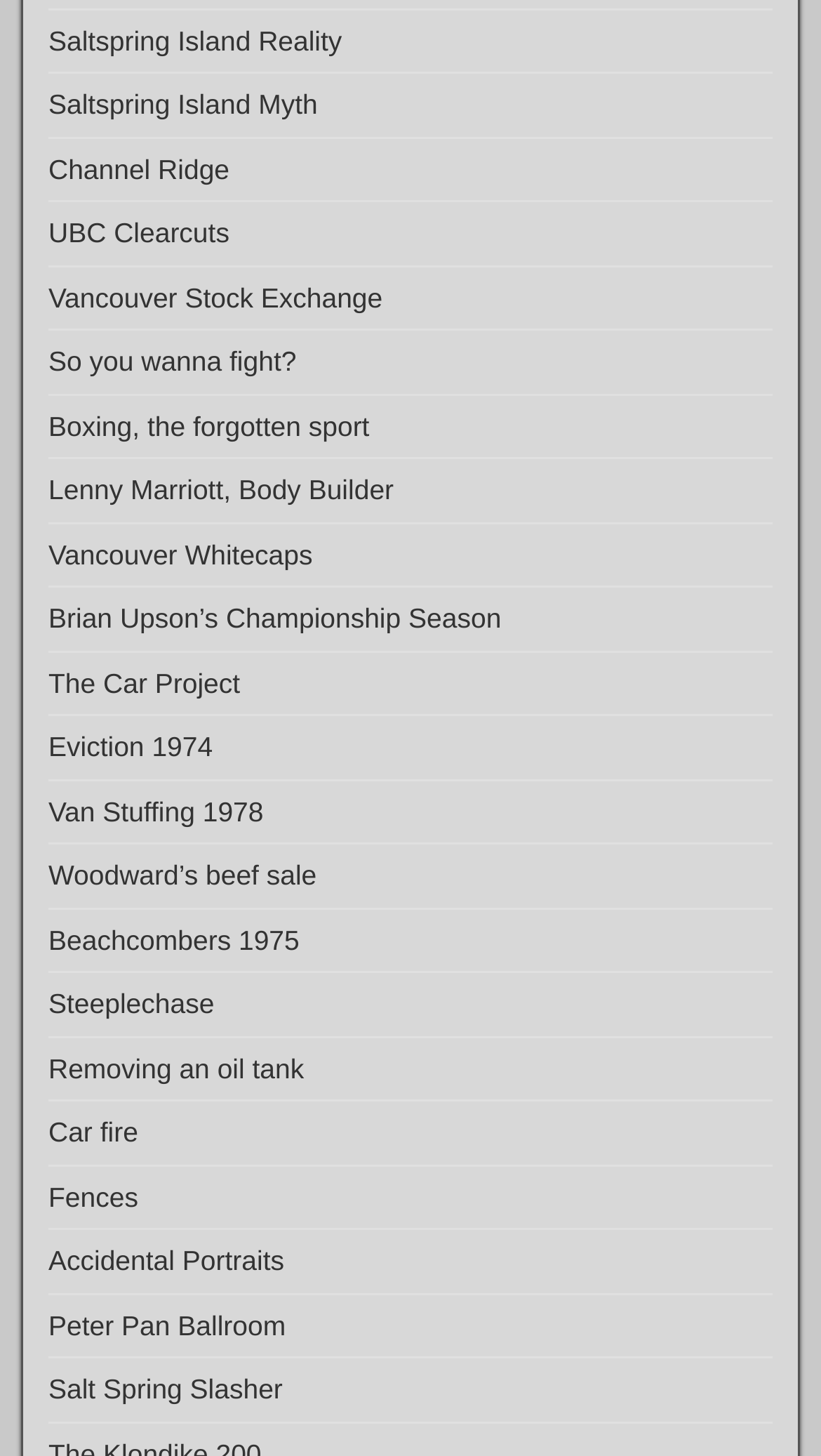Can you specify the bounding box coordinates for the region that should be clicked to fulfill this instruction: "Check out Accidental Portraits".

[0.059, 0.855, 0.346, 0.877]